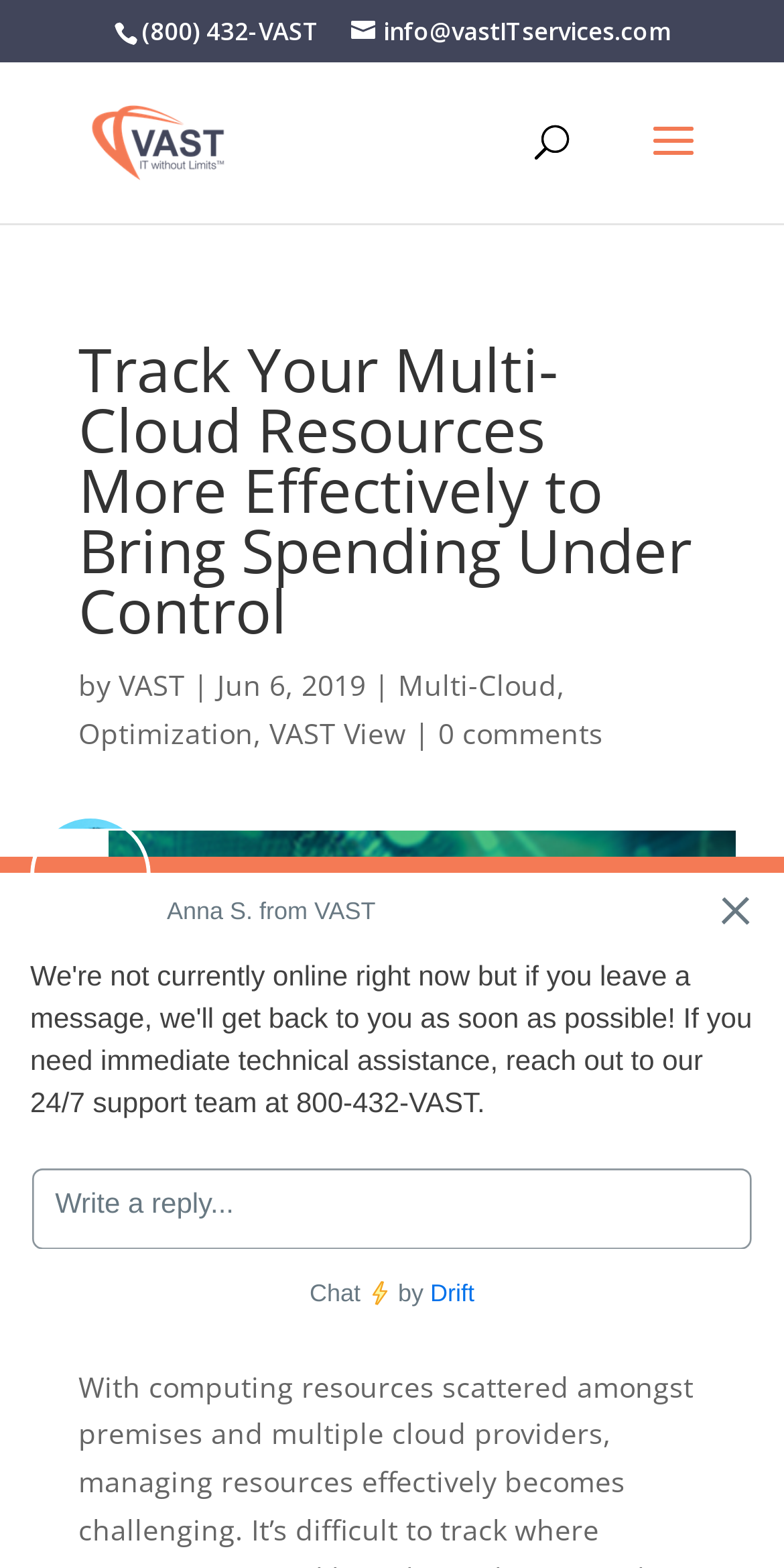Determine the bounding box coordinates for the area that should be clicked to carry out the following instruction: "search for something".

[0.5, 0.04, 0.9, 0.041]